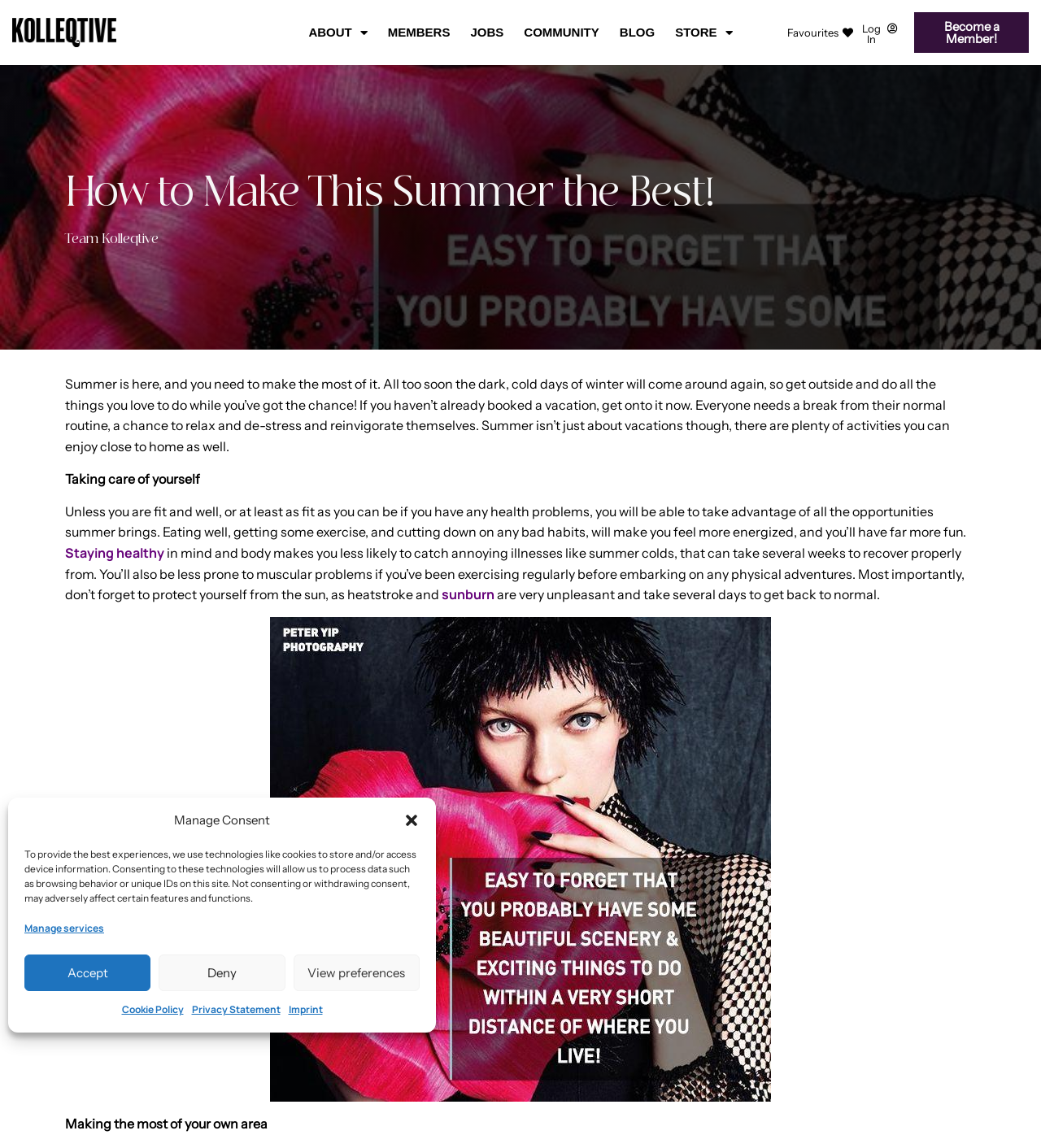What is the purpose of summer?
Using the visual information, answer the question in a single word or phrase.

To relax and have fun